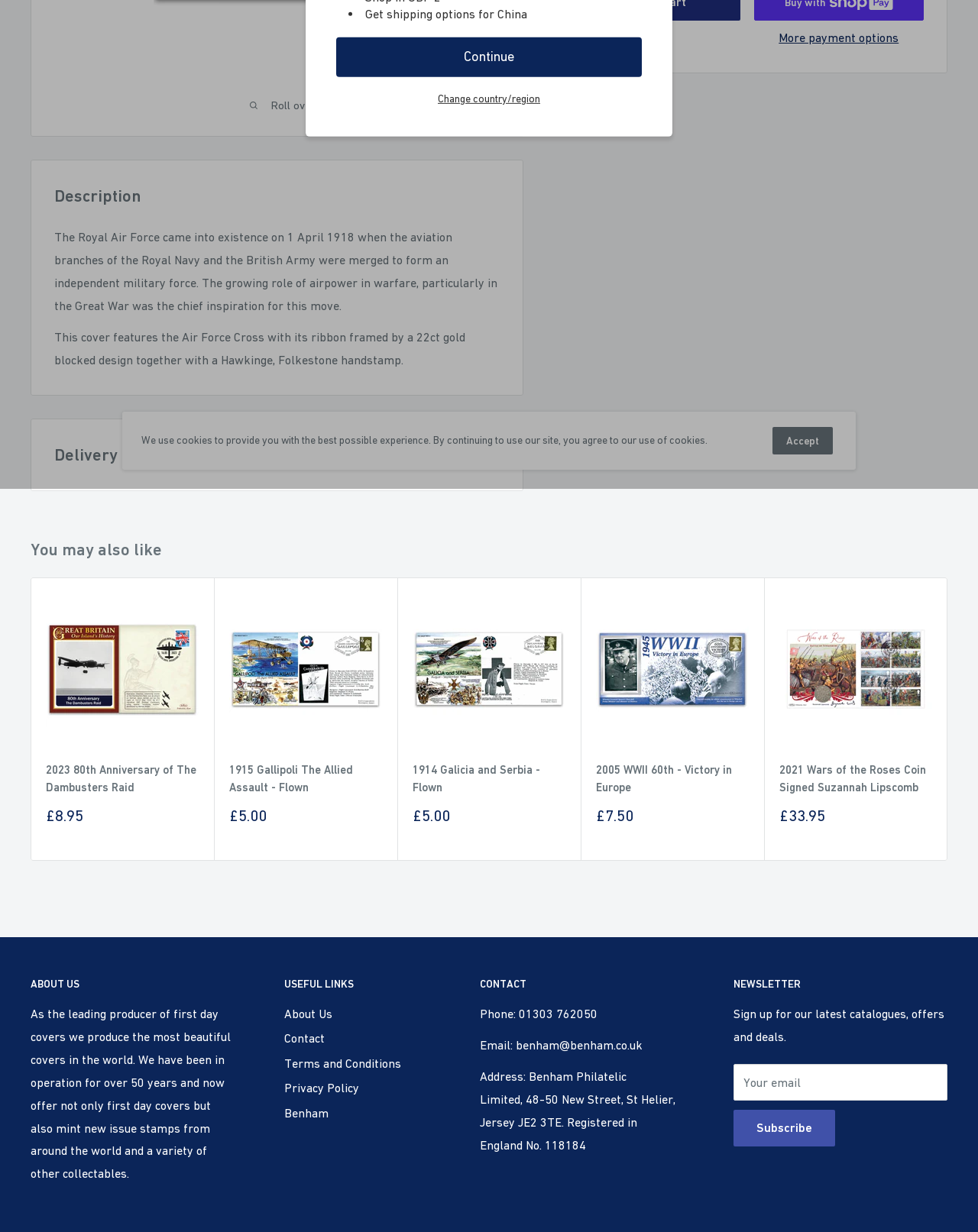Determine the bounding box coordinates of the UI element described by: "More payment options".

[0.771, 0.022, 0.945, 0.041]